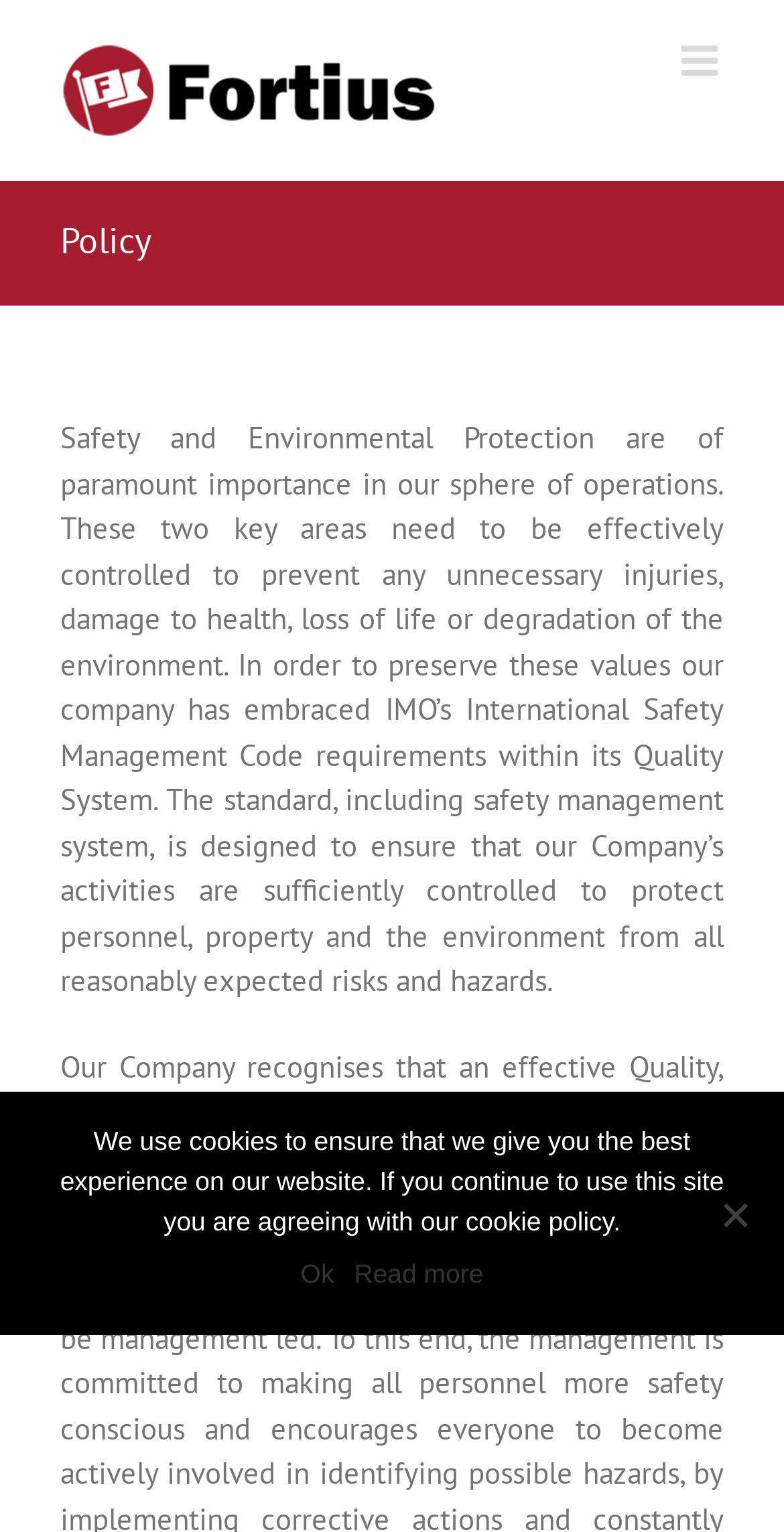Use the details in the image to answer the question thoroughly: 
What is the company's approach to safety and environmental protection?

Based on the webpage content, the company emphasizes the importance of safety and environmental protection, and has implemented measures to effectively control these areas to prevent injuries, damage to health, and environmental degradation.